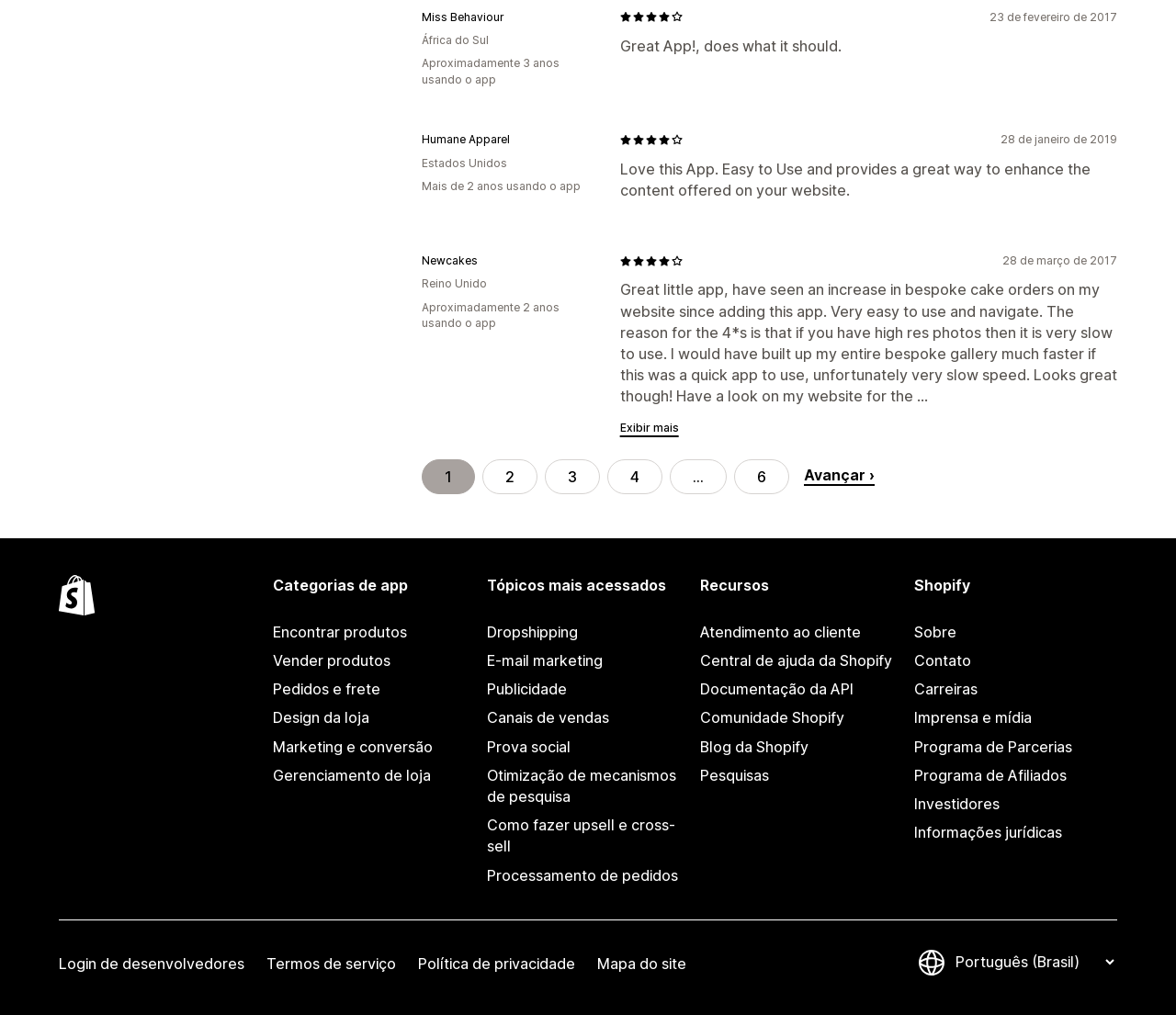Find the bounding box coordinates of the area to click in order to follow the instruction: "Go to 'Tópicos mais acessados'".

[0.414, 0.566, 0.586, 0.587]